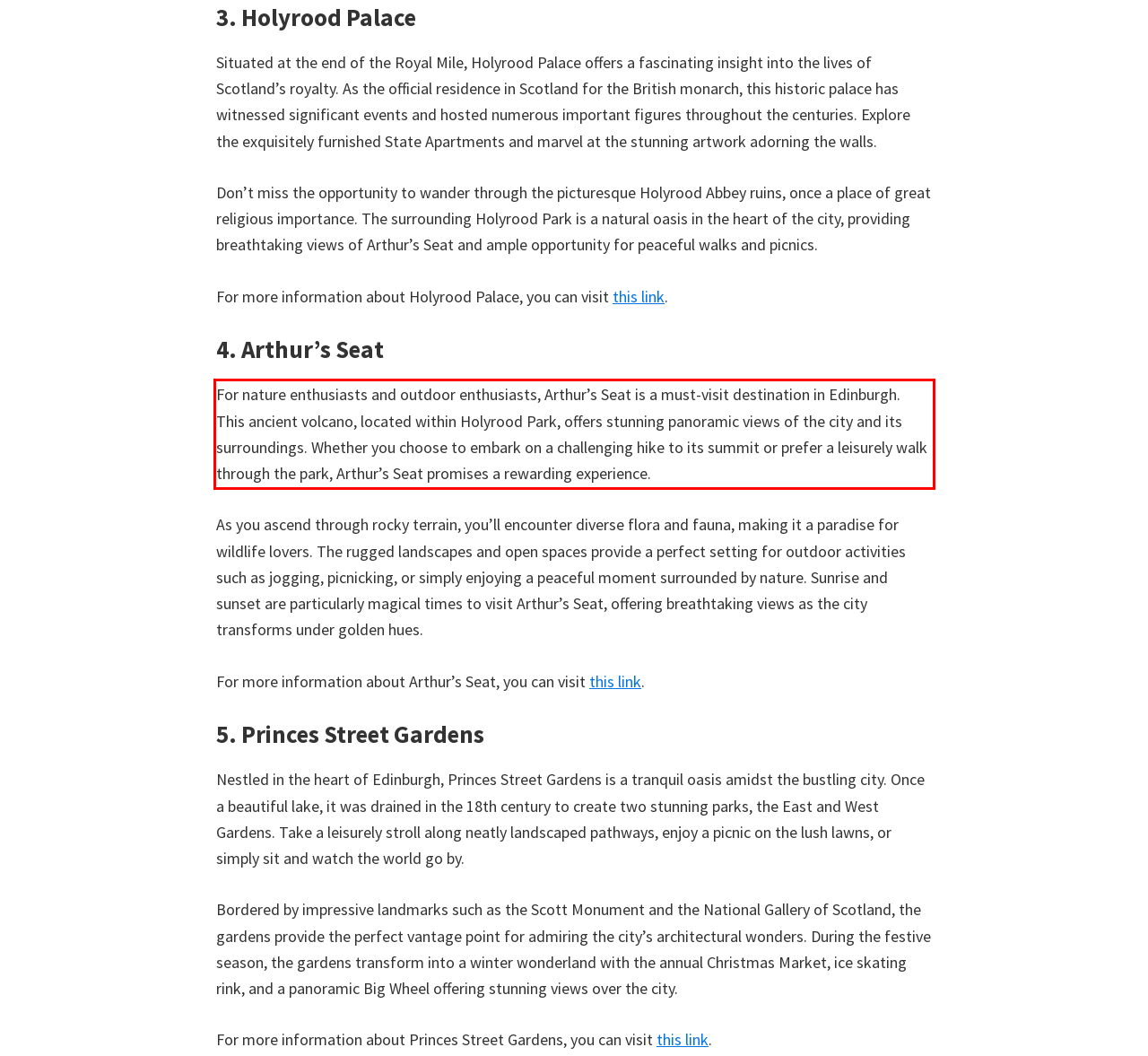Identify and transcribe the text content enclosed by the red bounding box in the given screenshot.

For nature enthusiasts and outdoor enthusiasts, Arthur’s Seat is a must-visit destination in Edinburgh. This ancient volcano, located within Holyrood Park, offers stunning panoramic views of the city and its surroundings. Whether you choose to embark on a challenging hike to its summit or prefer a leisurely walk through the park, Arthur’s Seat promises a rewarding experience.